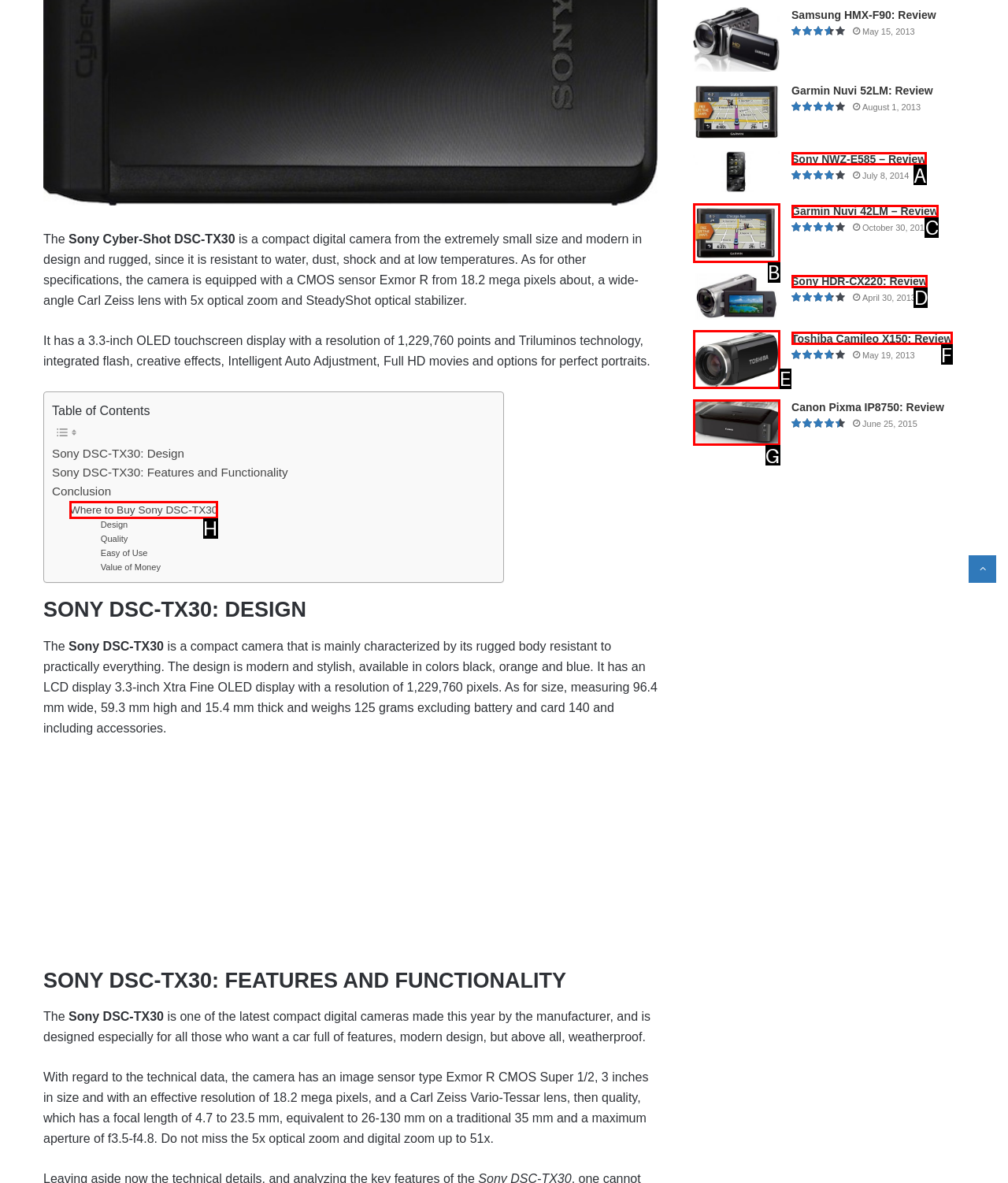Based on the element description: Garmin Nuvi 42LM – Review, choose the HTML element that matches best. Provide the letter of your selected option.

C